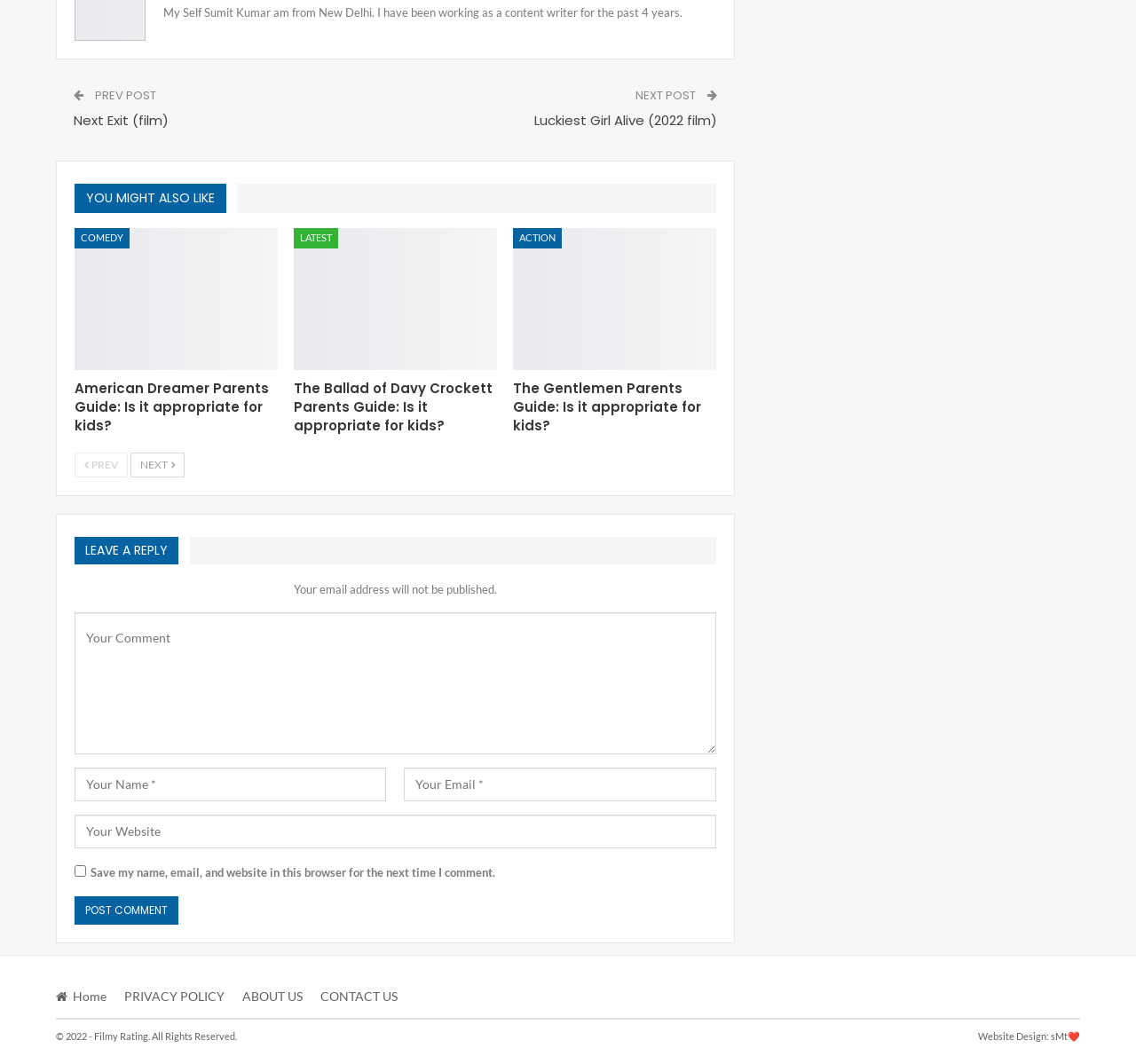Please identify the coordinates of the bounding box for the clickable region that will accomplish this instruction: "Contact 'Admin'".

None